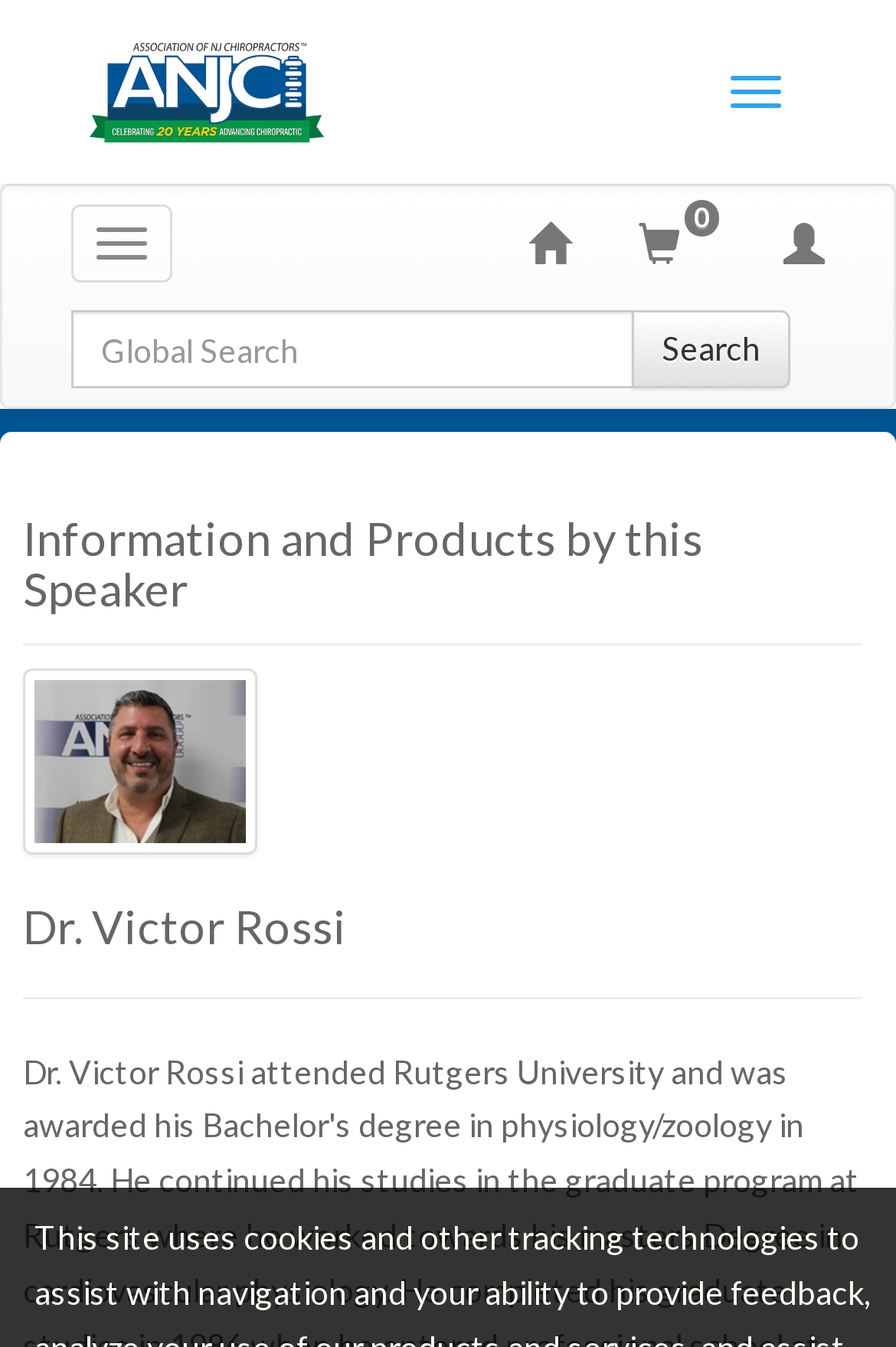From the details in the image, provide a thorough response to the question: What type of content is available on this website?

I found a heading element with the text 'Information and Products by this Speaker' which suggests that the website provides information and products related to the speaker.